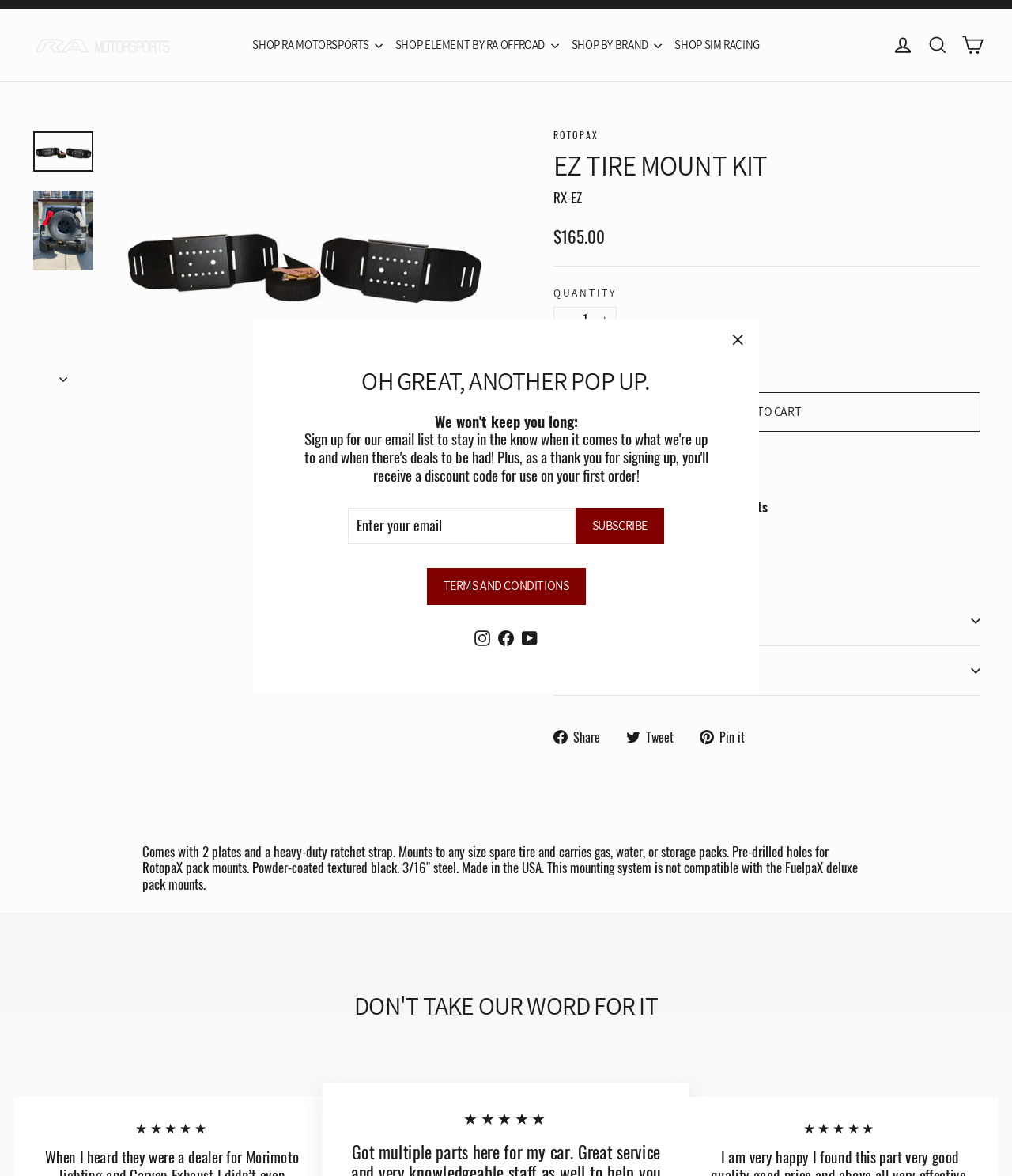Use the information in the screenshot to answer the question comprehensively: What is the name of the product?

I found the answer by looking at the title of the webpage, which is 'EZ TIRE MOUNT KIT | RA Motorsports Canada'. This suggests that the product being sold is the EZ TIRE MOUNT KIT.